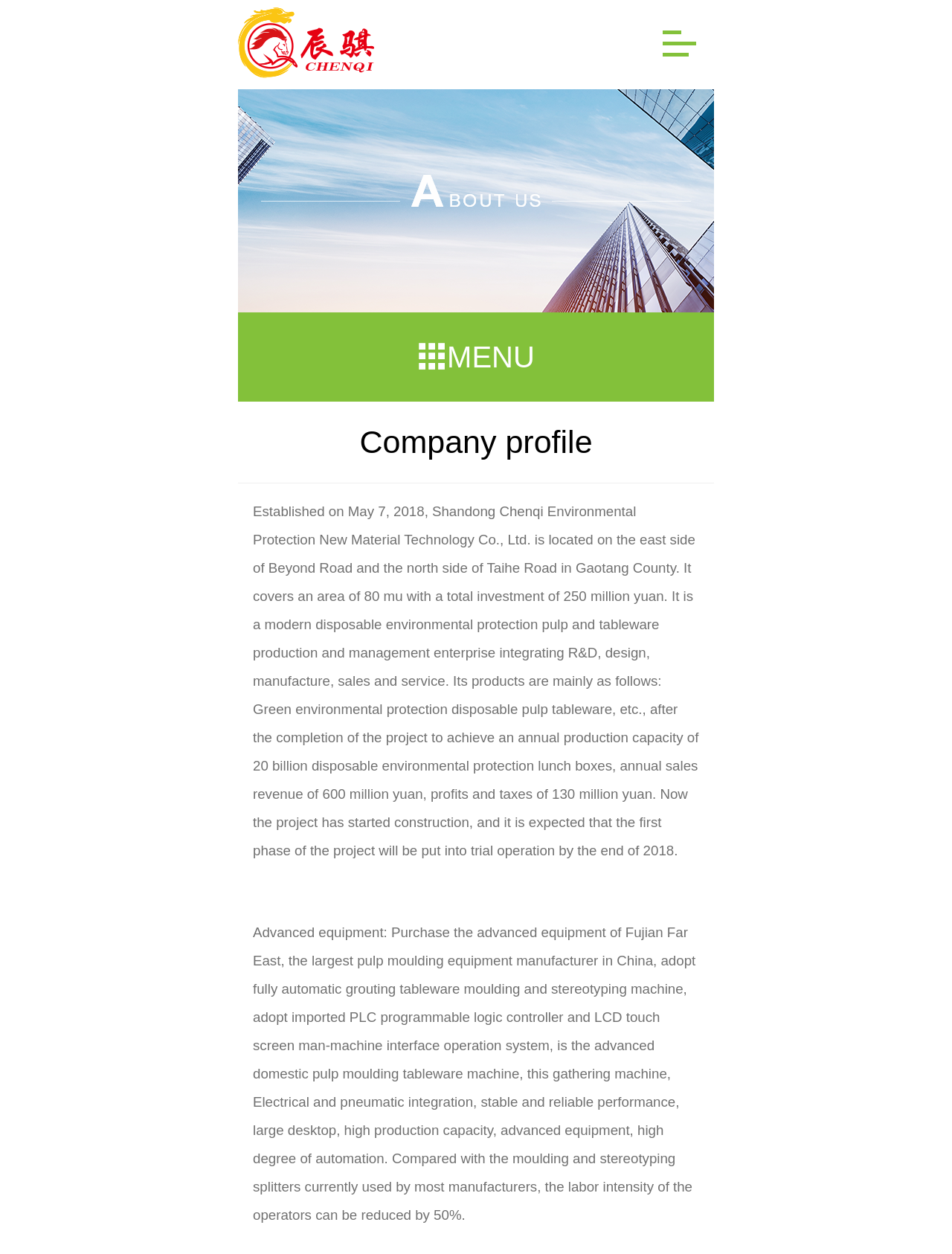What is the company's annual production capacity?
Kindly give a detailed and elaborate answer to the question.

I found the annual production capacity of the company by reading the text under the 'Company profile' heading, which states '...after the completion of the project to achieve an annual production capacity of 20 billion disposable environmental protection lunch boxes...'.